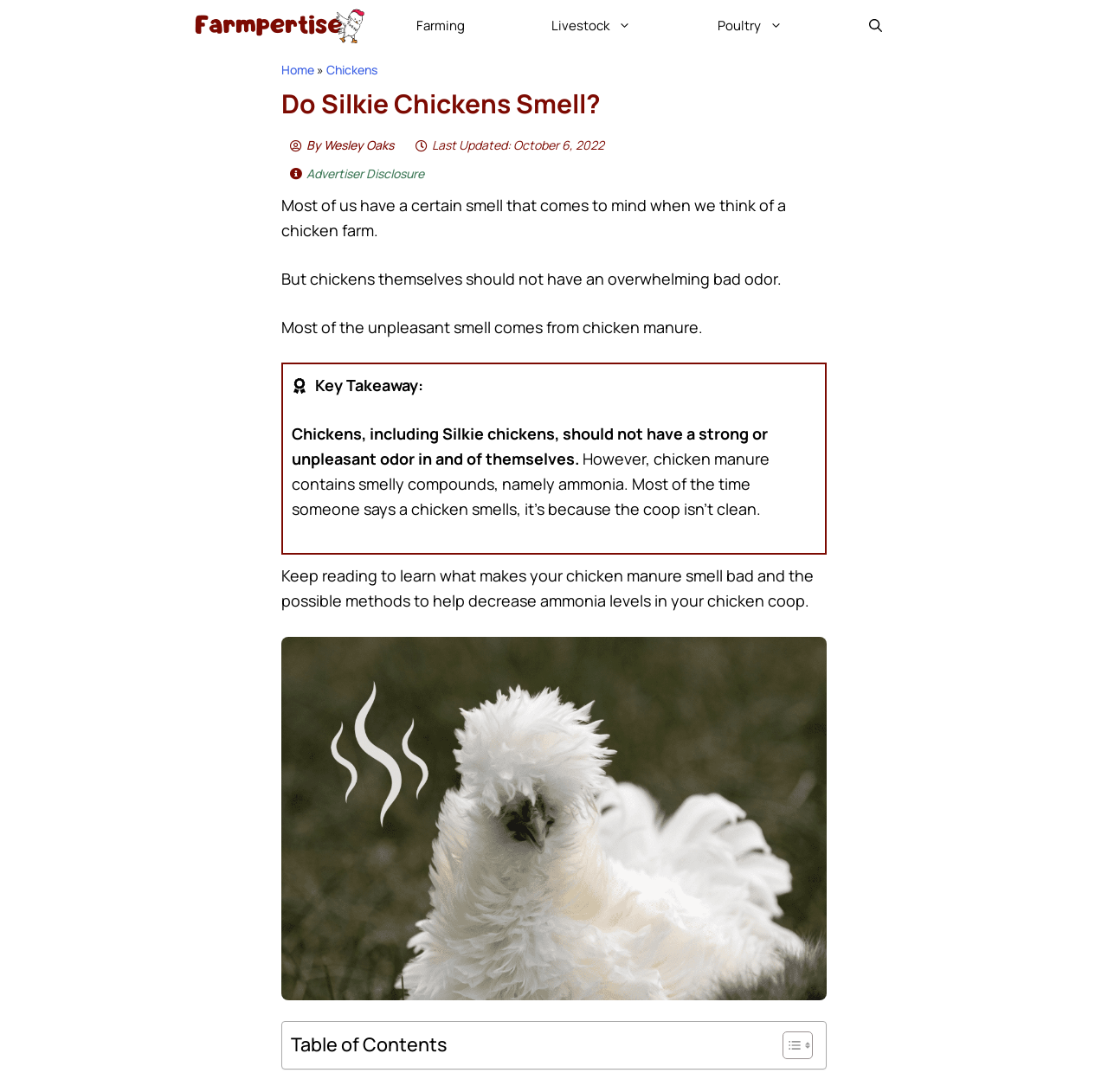Give a succinct answer to this question in a single word or phrase: 
What is the primary source of unpleasant smell in a chicken farm?

Chicken manure